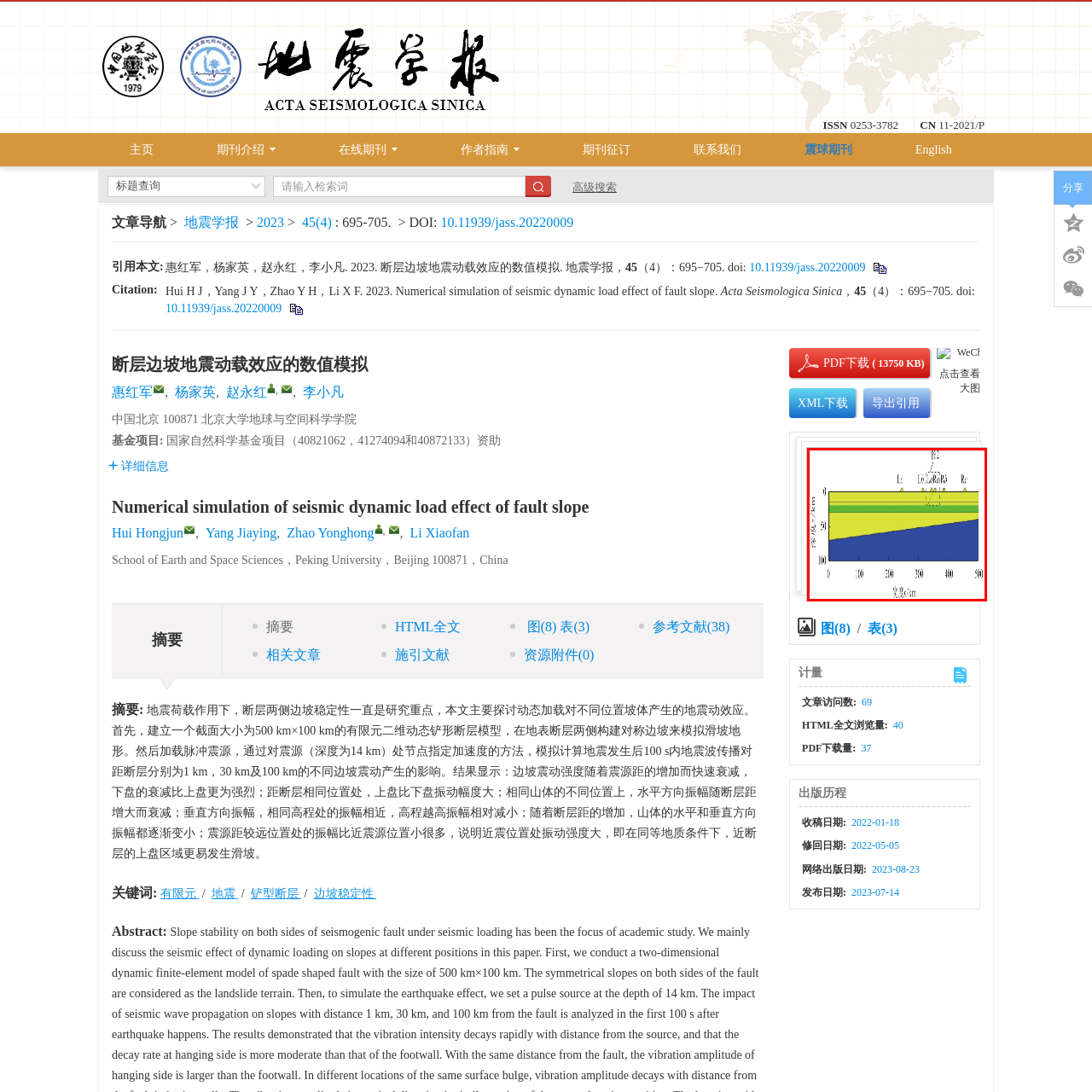What do different colors signify?
Look closely at the portion of the image highlighted by the red bounding box and provide a comprehensive answer to the question.

According to the caption, the layered model features different colors to signify various geological strata, indicating how seismic activity may impact these layers.